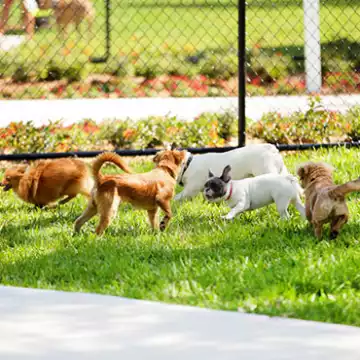Please analyze the image and give a detailed answer to the question:
Are pets allowed in the park?

The caption highlights the welcoming atmosphere of local parks near 2550 South Main in Salt Lake City, where 'pets are cherished and encouraged to enjoy the outdoors', implying that pets are allowed in the park.